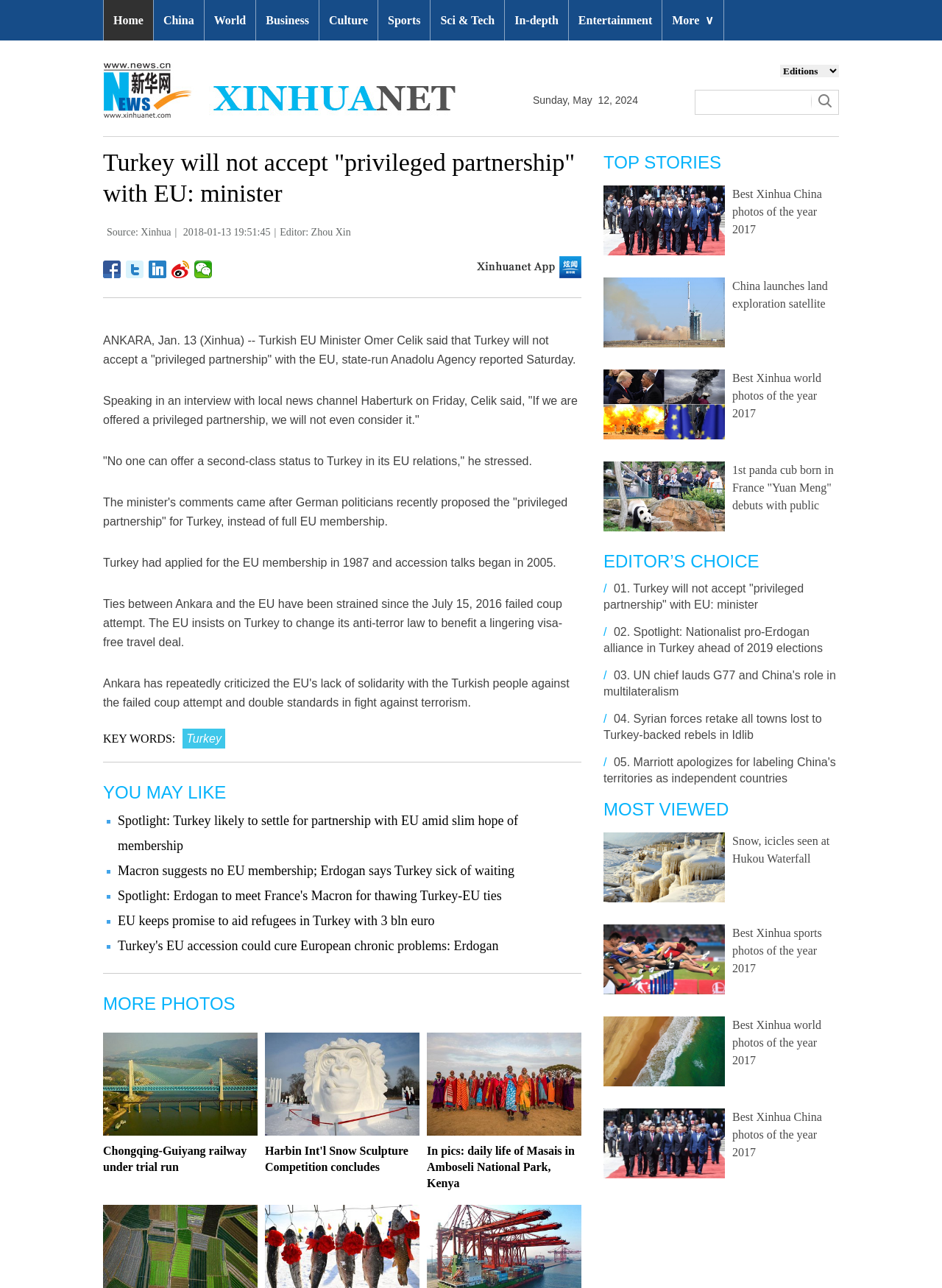Based on the image, please elaborate on the answer to the following question:
What is the name of the news agency that reported the news?

I found the name of the news agency by reading the article, which mentions that 'state-run Anadolu Agency reported Saturday'.